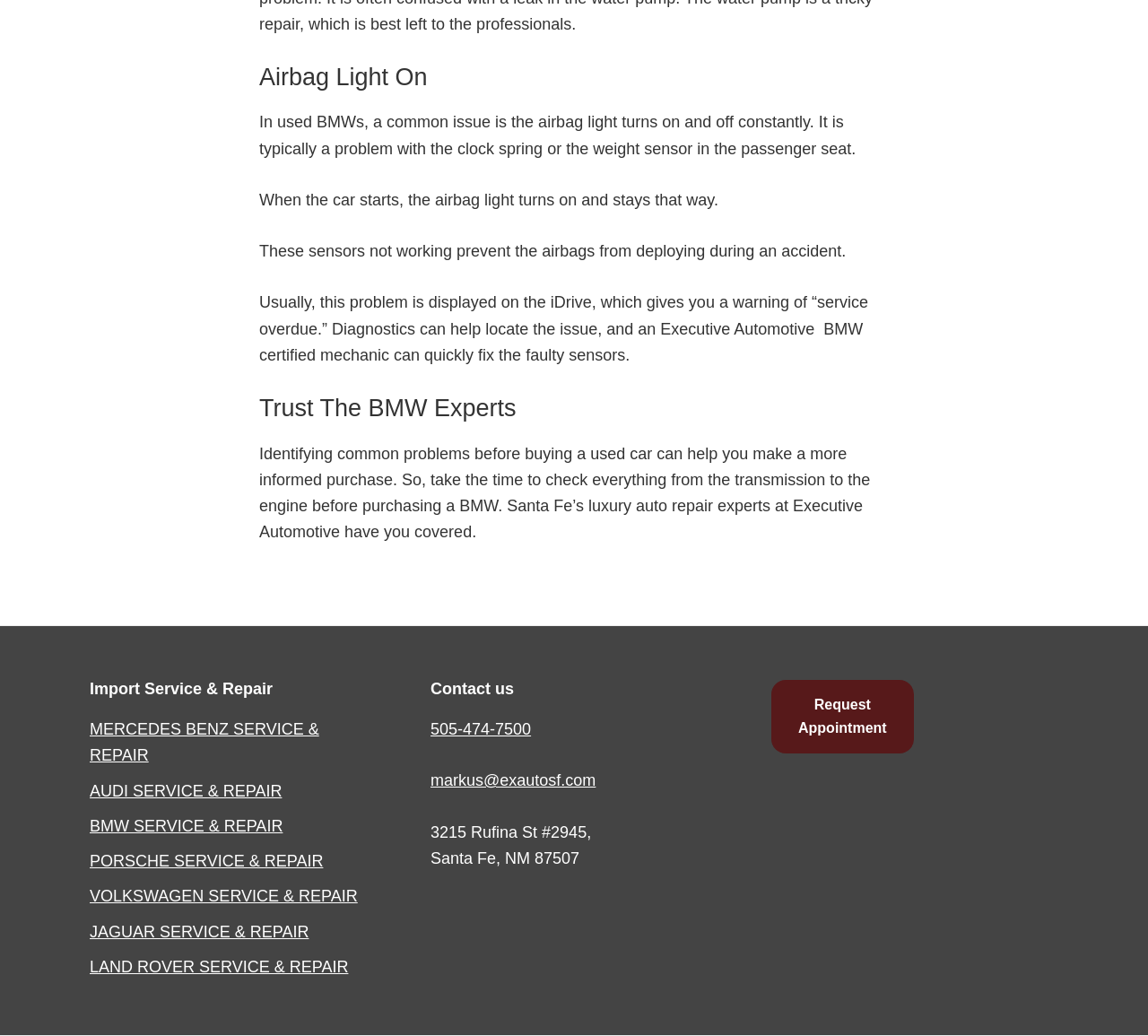Identify the bounding box coordinates for the element that needs to be clicked to fulfill this instruction: "Click Import Service & Repair". Provide the coordinates in the format of four float numbers between 0 and 1: [left, top, right, bottom].

[0.078, 0.656, 0.328, 0.675]